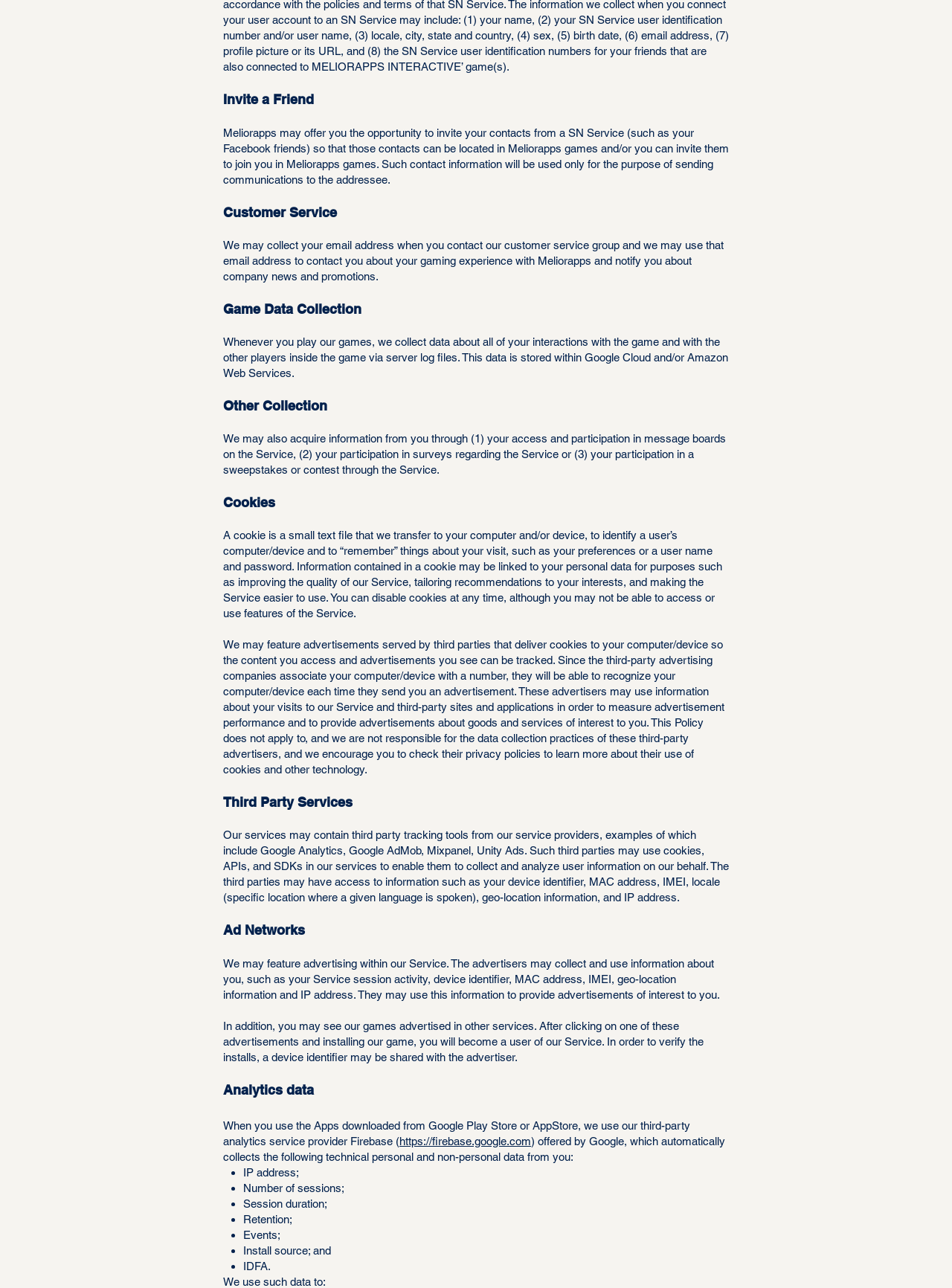What is the purpose of collecting contact information?
Refer to the screenshot and respond with a concise word or phrase.

Sending communications